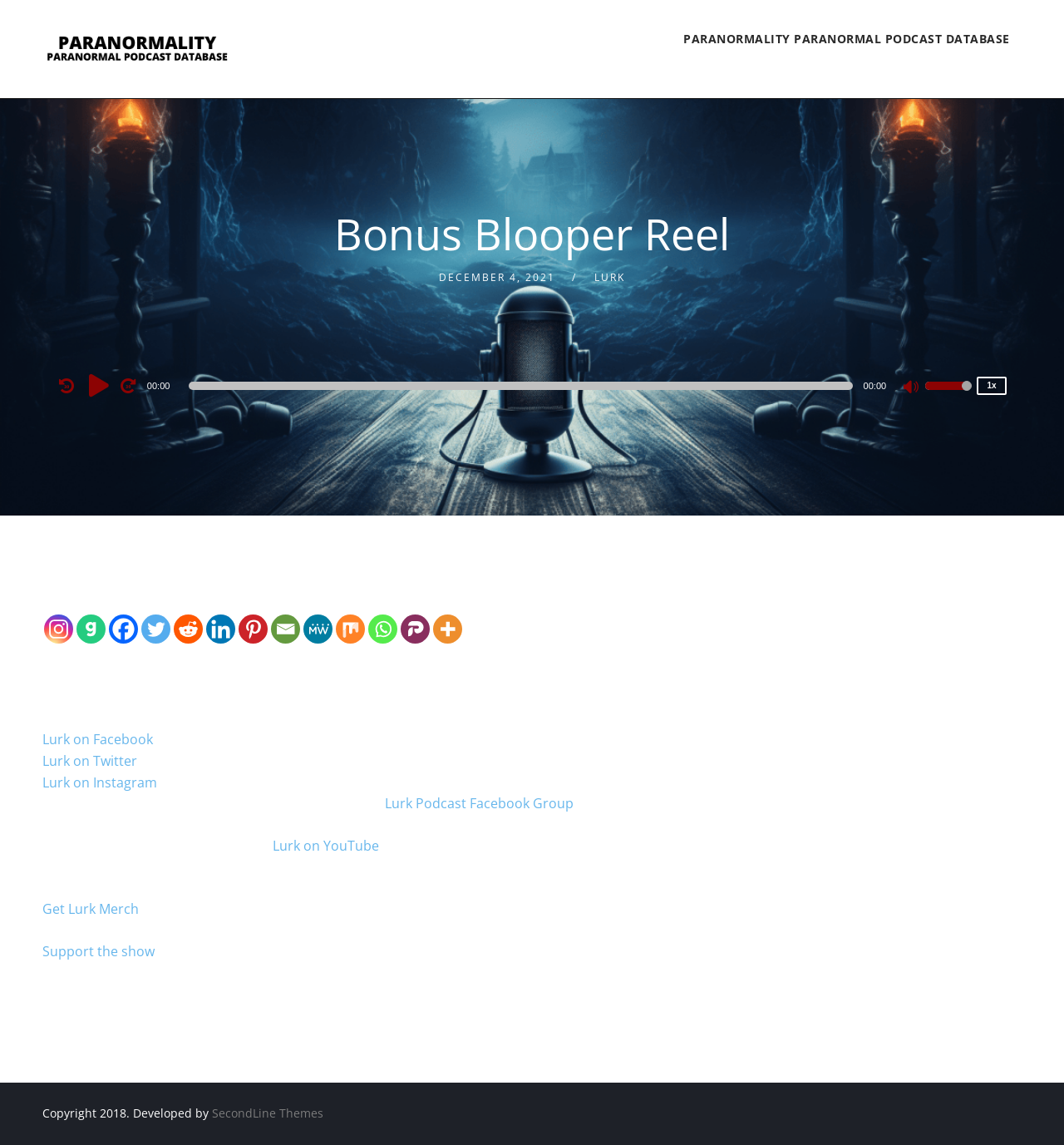Predict the bounding box of the UI element based on the description: "Paranormality Paranormal Podcast Database". The coordinates should be four float numbers between 0 and 1, formatted as [left, top, right, bottom].

[0.631, 0.0, 0.96, 0.068]